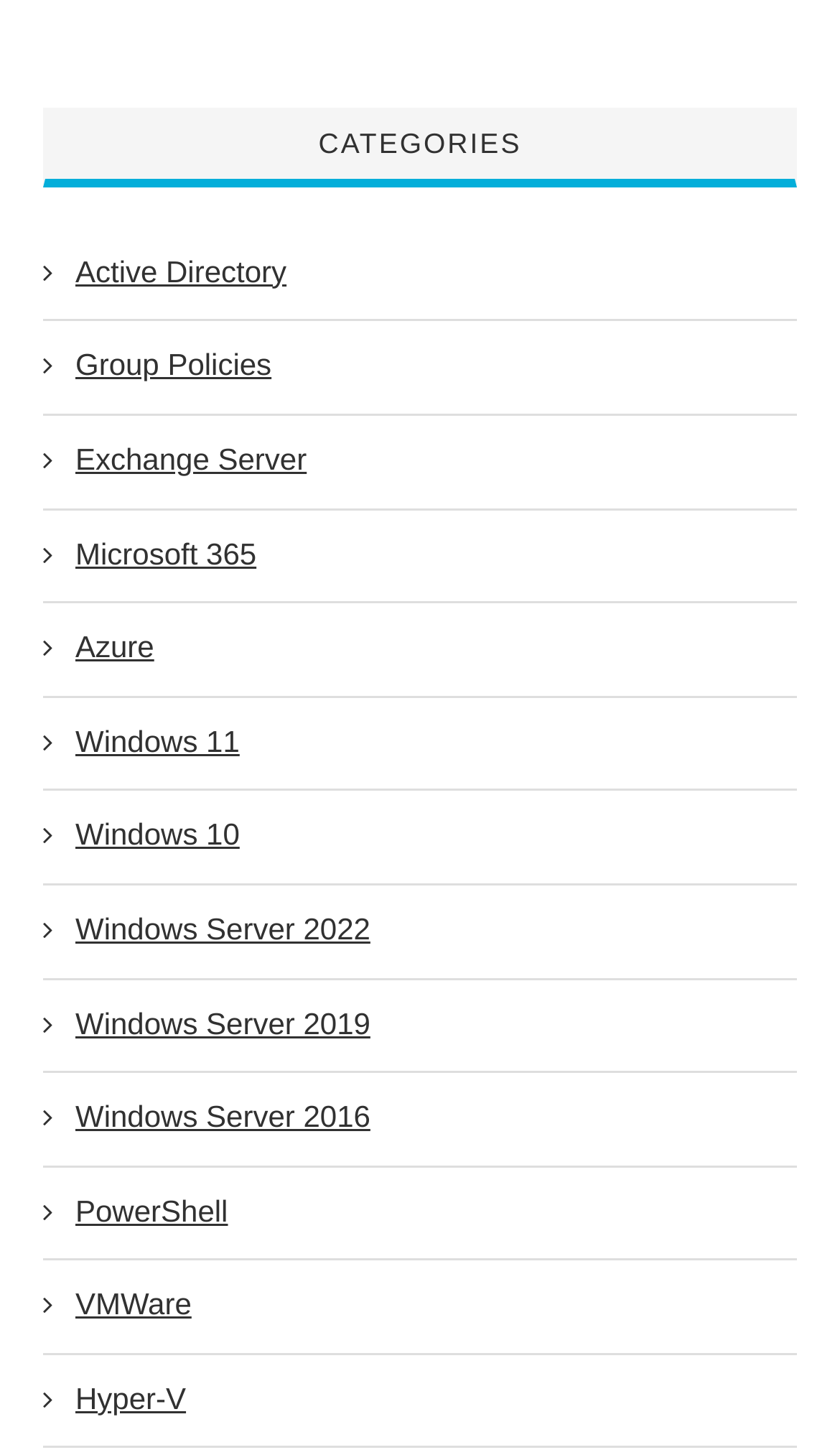What is the vertical position of the 'Azure' link relative to the 'Windows 11' link?
Please describe in detail the information shown in the image to answer the question.

Comparing the y1 and y2 coordinates of the 'Azure' and 'Windows 11' link elements, we can see that the 'Azure' link has a smaller y1 value, indicating that it is positioned above the 'Windows 11' link.